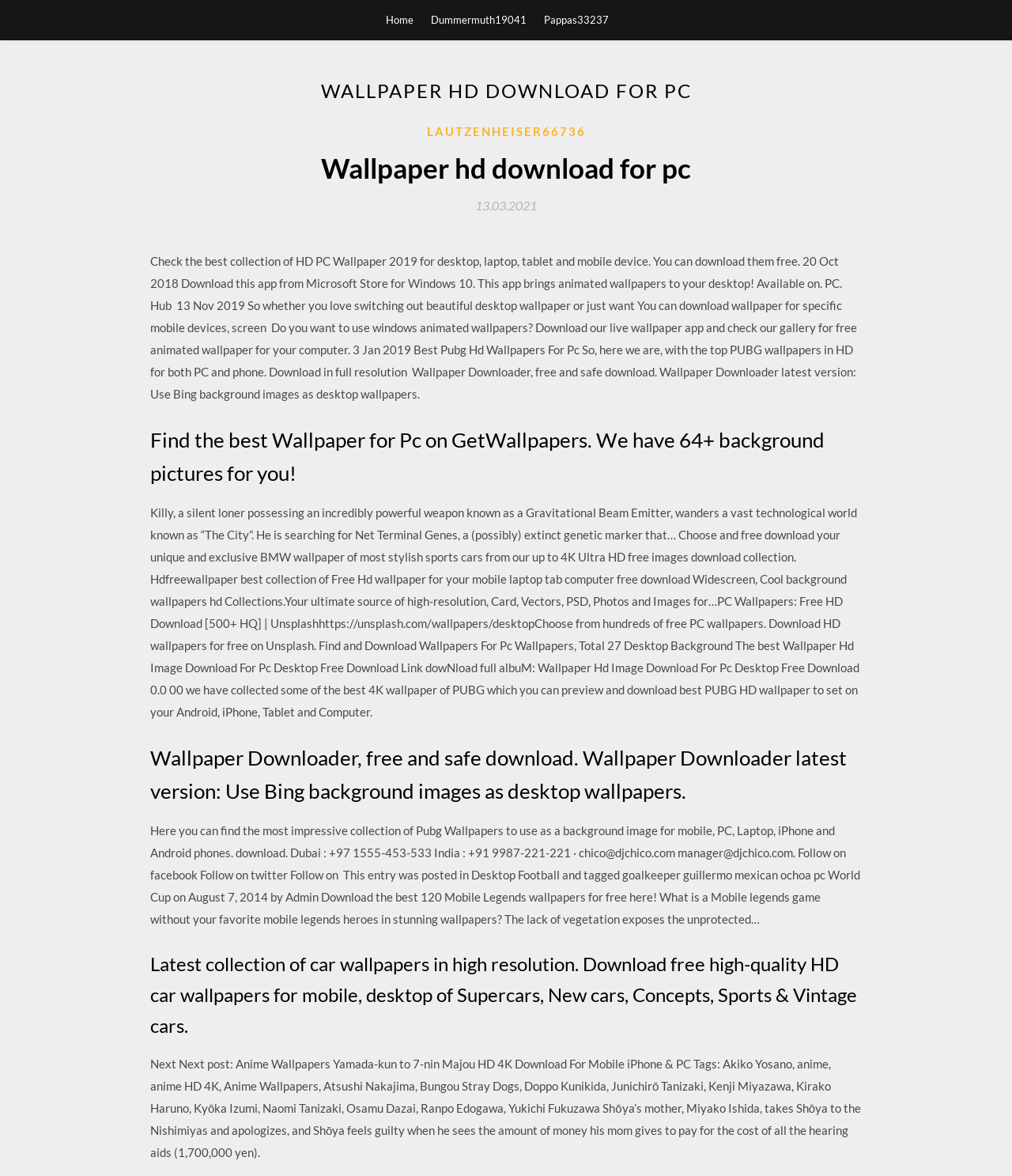Can I download wallpapers for specific mobile devices?
Using the details from the image, give an elaborate explanation to answer the question.

According to the webpage content, it is possible to download wallpapers for specific mobile devices. The website provides a collection of wallpapers that are compatible with different mobile devices, including Android and iPhone.